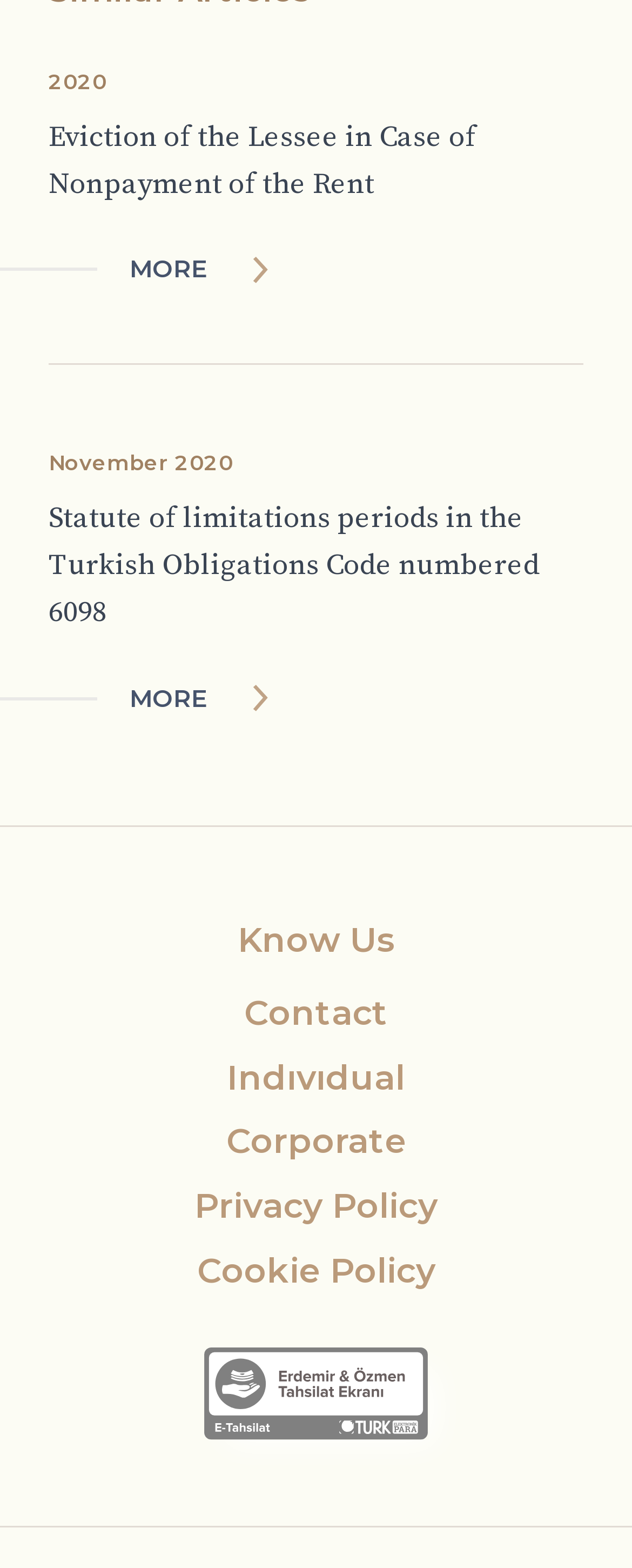How many 'MORE' links are present?
Refer to the image and provide a one-word or short phrase answer.

2